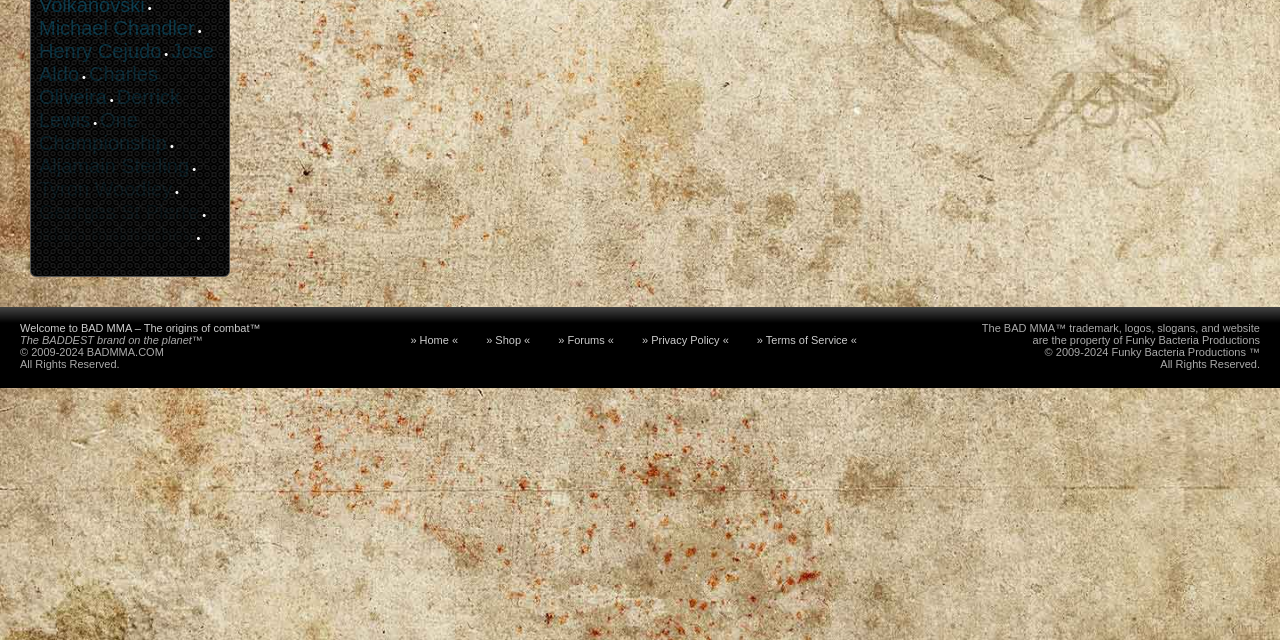Determine the bounding box coordinates for the UI element matching this description: "» Privacy Policy «".

[0.502, 0.522, 0.569, 0.541]